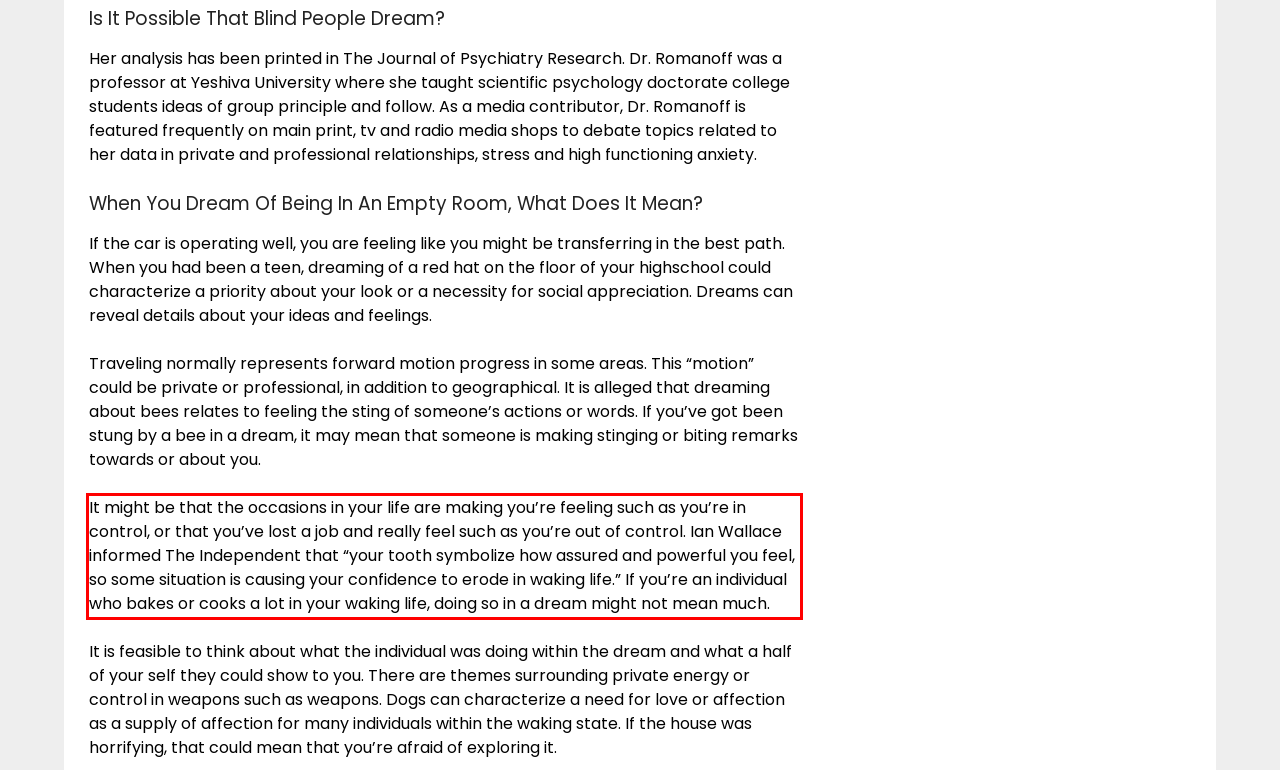Please analyze the provided webpage screenshot and perform OCR to extract the text content from the red rectangle bounding box.

It might be that the occasions in your life are making you’re feeling such as you’re in control, or that you’ve lost a job and really feel such as you’re out of control. Ian Wallace informed The Independent that “your tooth symbolize how assured and powerful you feel, so some situation is causing your confidence to erode in waking life.” If you’re an individual who bakes or cooks a lot in your waking life, doing so in a dream might not mean much.